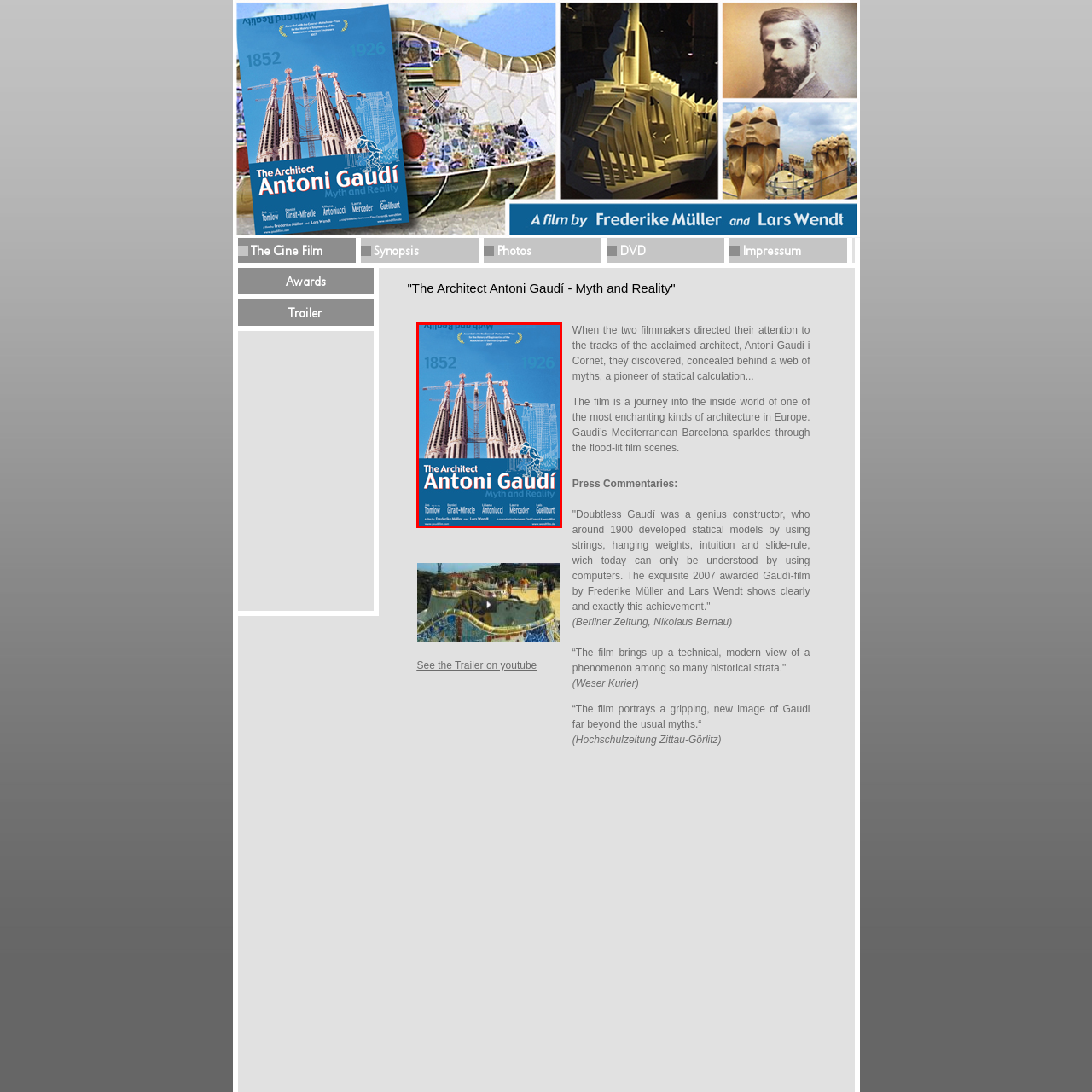What is the name of the iconic building depicted in the poster?
Carefully look at the image inside the red bounding box and answer the question in a detailed manner using the visual details present.

The poster showcases the towering spires of the iconic Sagrada Família, a monumental masterpiece by Antoni Gaudí, set against a striking blue background, making it clear that the building is the Sagrada Família.